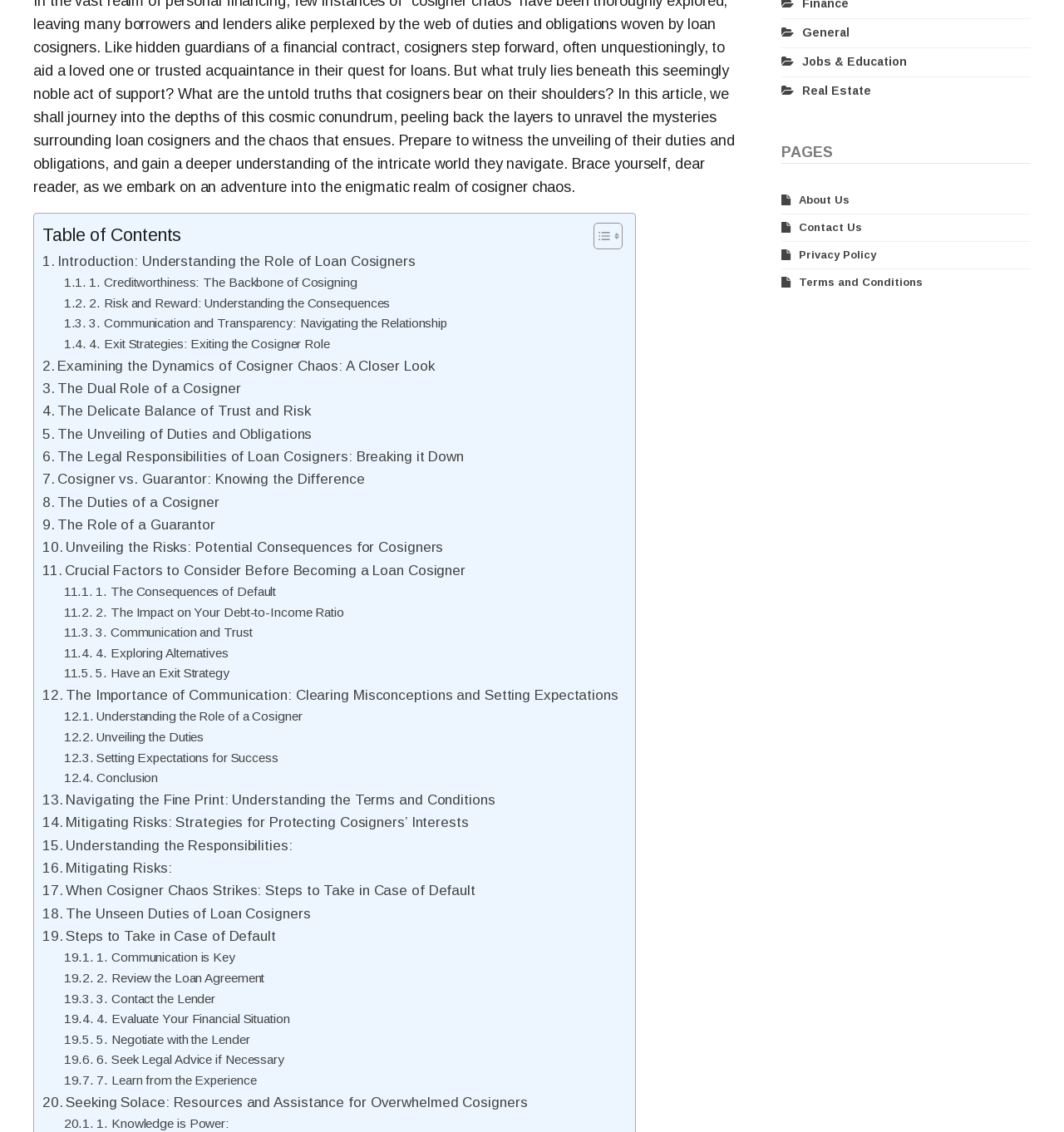Locate the bounding box for the described UI element: "Understanding the Responsibilities:". Ensure the coordinates are four float numbers between 0 and 1, formatted as [left, top, right, bottom].

[0.04, 0.737, 0.275, 0.757]